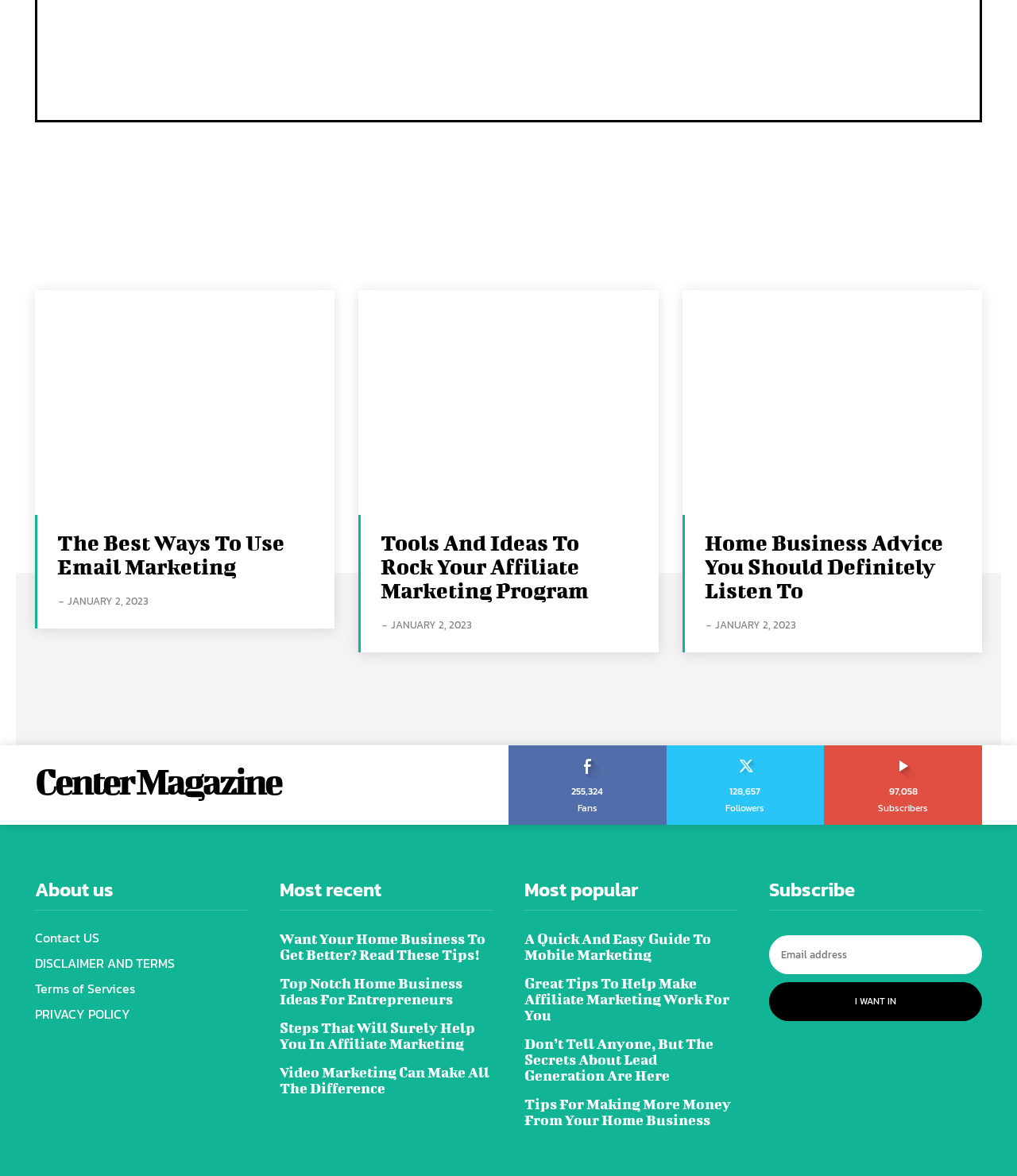Determine the bounding box coordinates of the clickable region to follow the instruction: "Click on 'The Best Ways To Use Email Marketing'".

[0.034, 0.247, 0.329, 0.438]